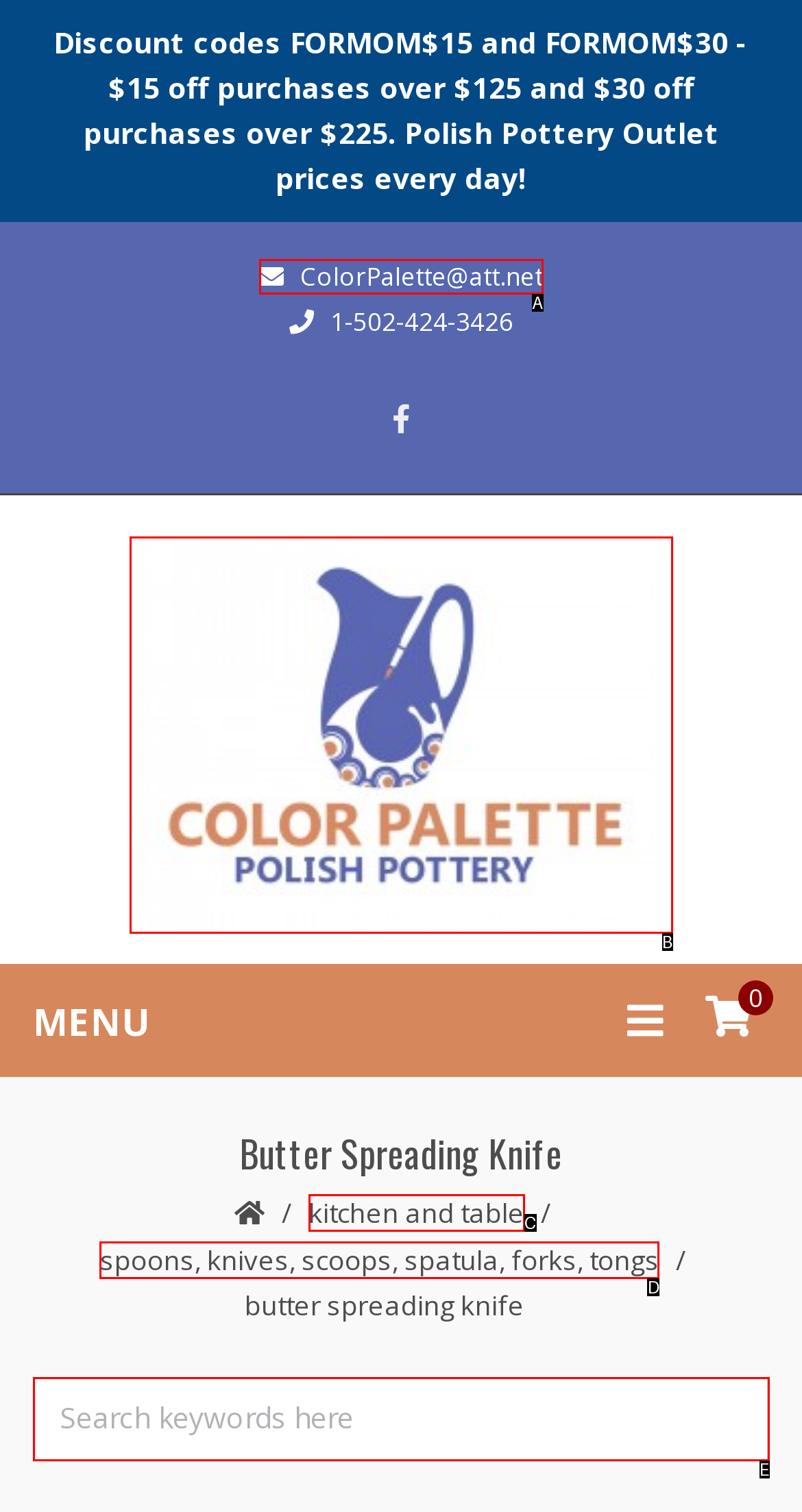Tell me which one HTML element best matches the description: title="Color Palette Polish Pottery" Answer with the option's letter from the given choices directly.

B